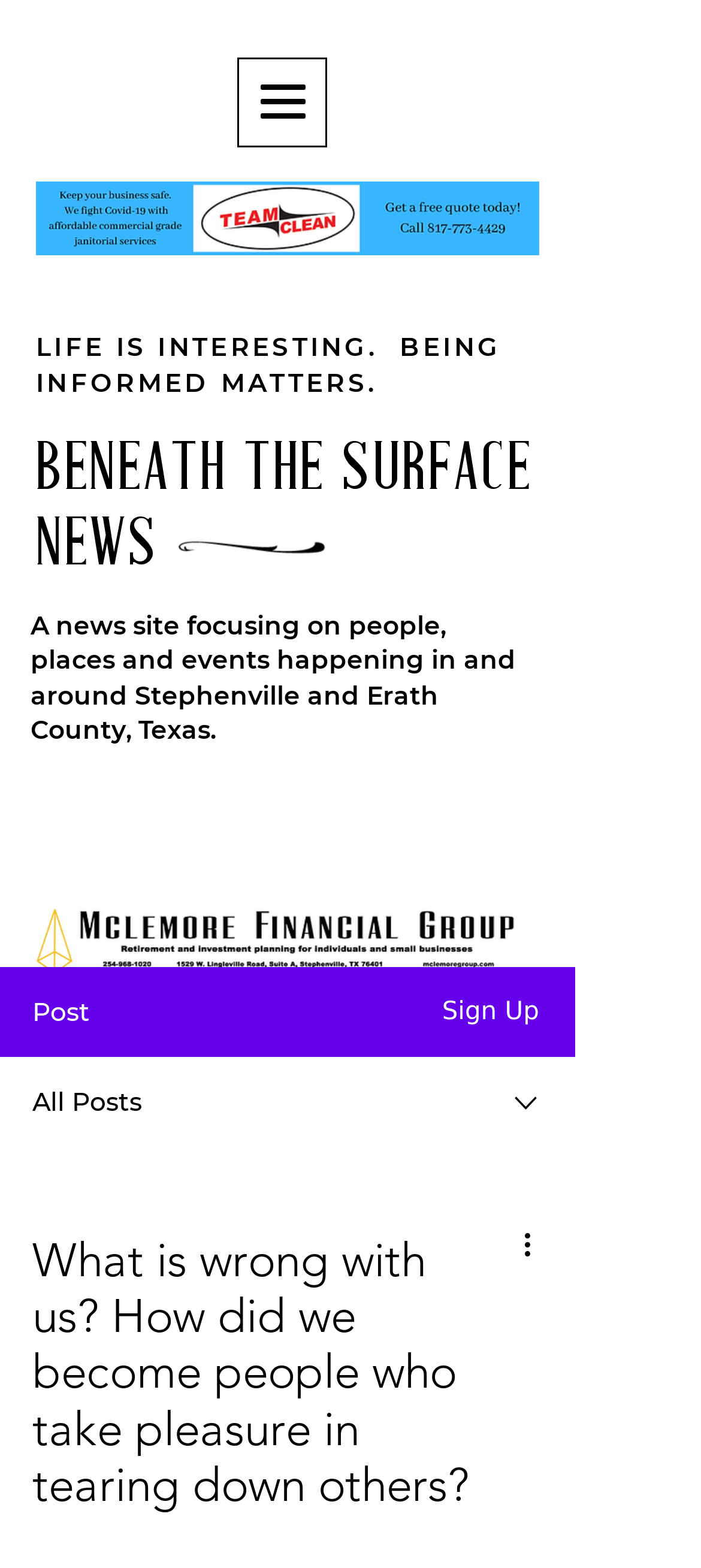Please give a succinct answer using a single word or phrase:
What is the text of the first link on the webpage?

BENEATH THE SURFACE